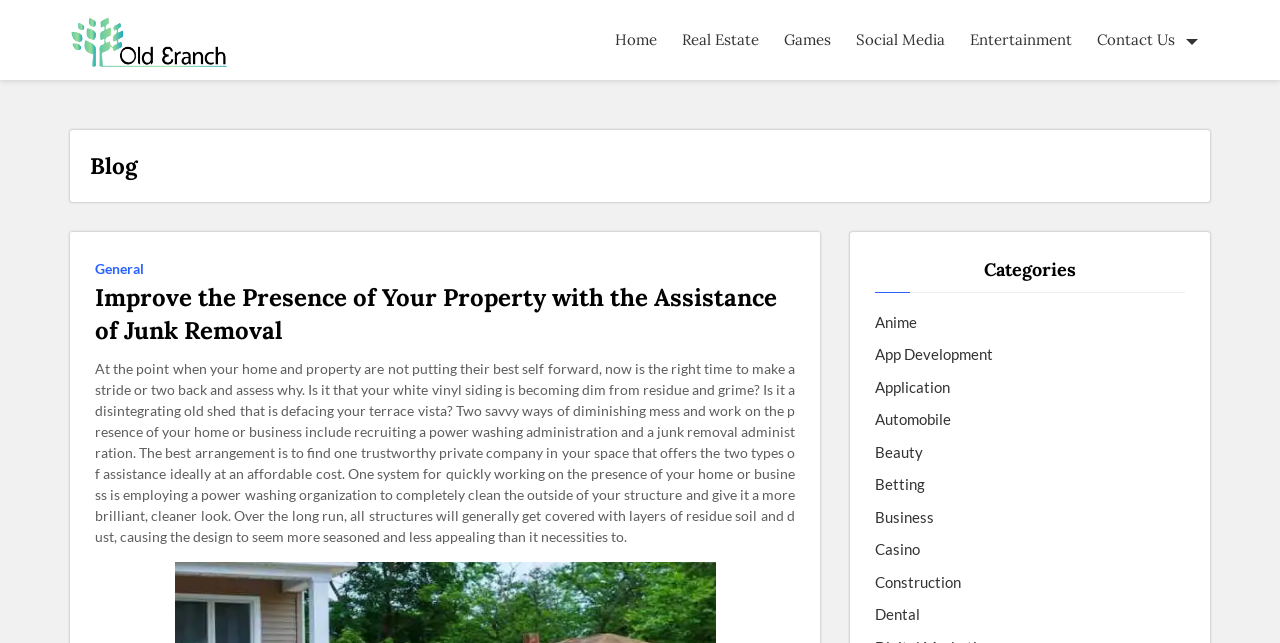Answer in one word or a short phrase: 
What is the category of the blog post?

Real Estate